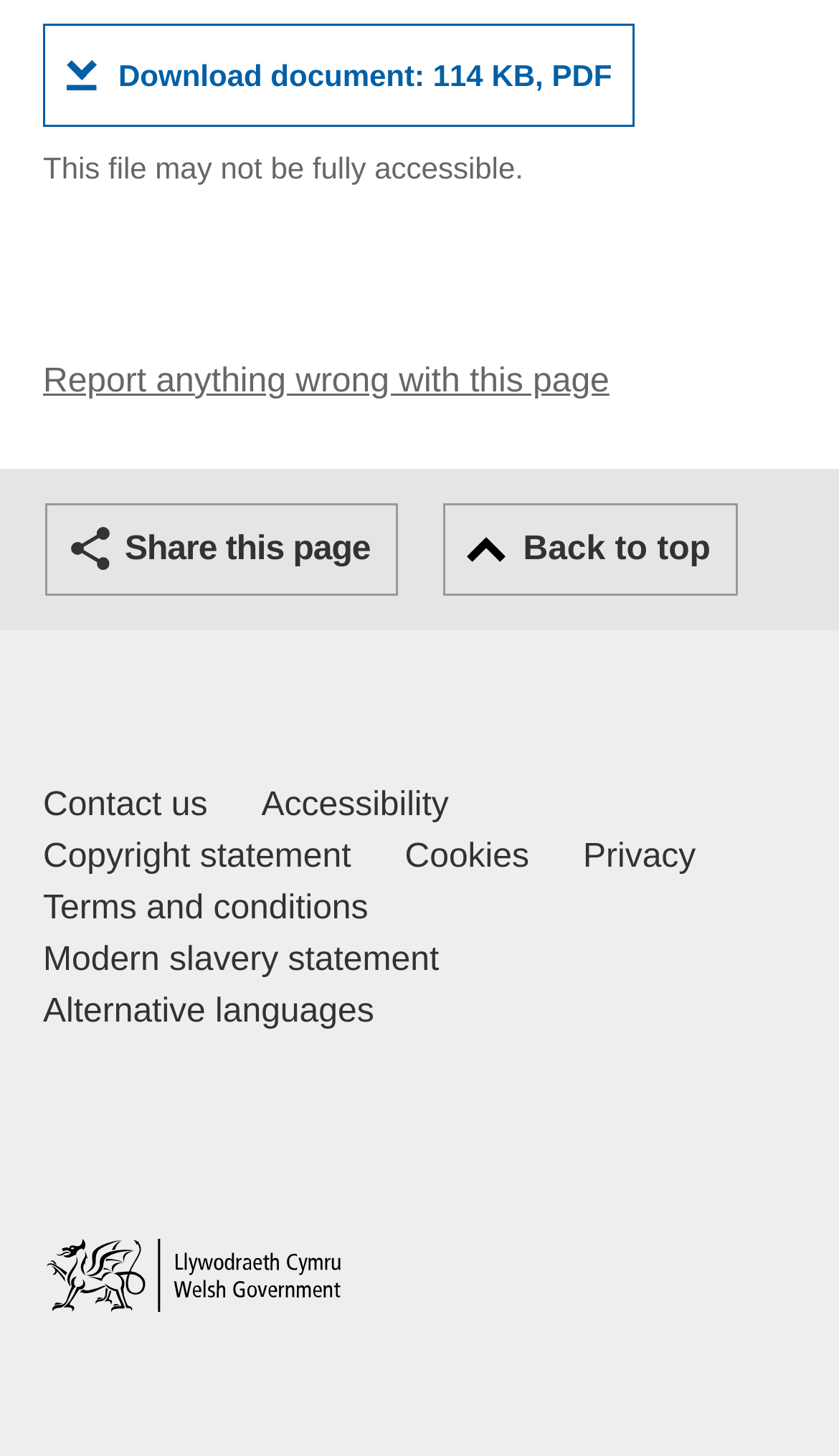Provide the bounding box coordinates in the format (top-left x, top-left y, bottom-right x, bottom-right y). All values are floating point numbers between 0 and 1. Determine the bounding box coordinate of the UI element described as: CC BY 4.0

None